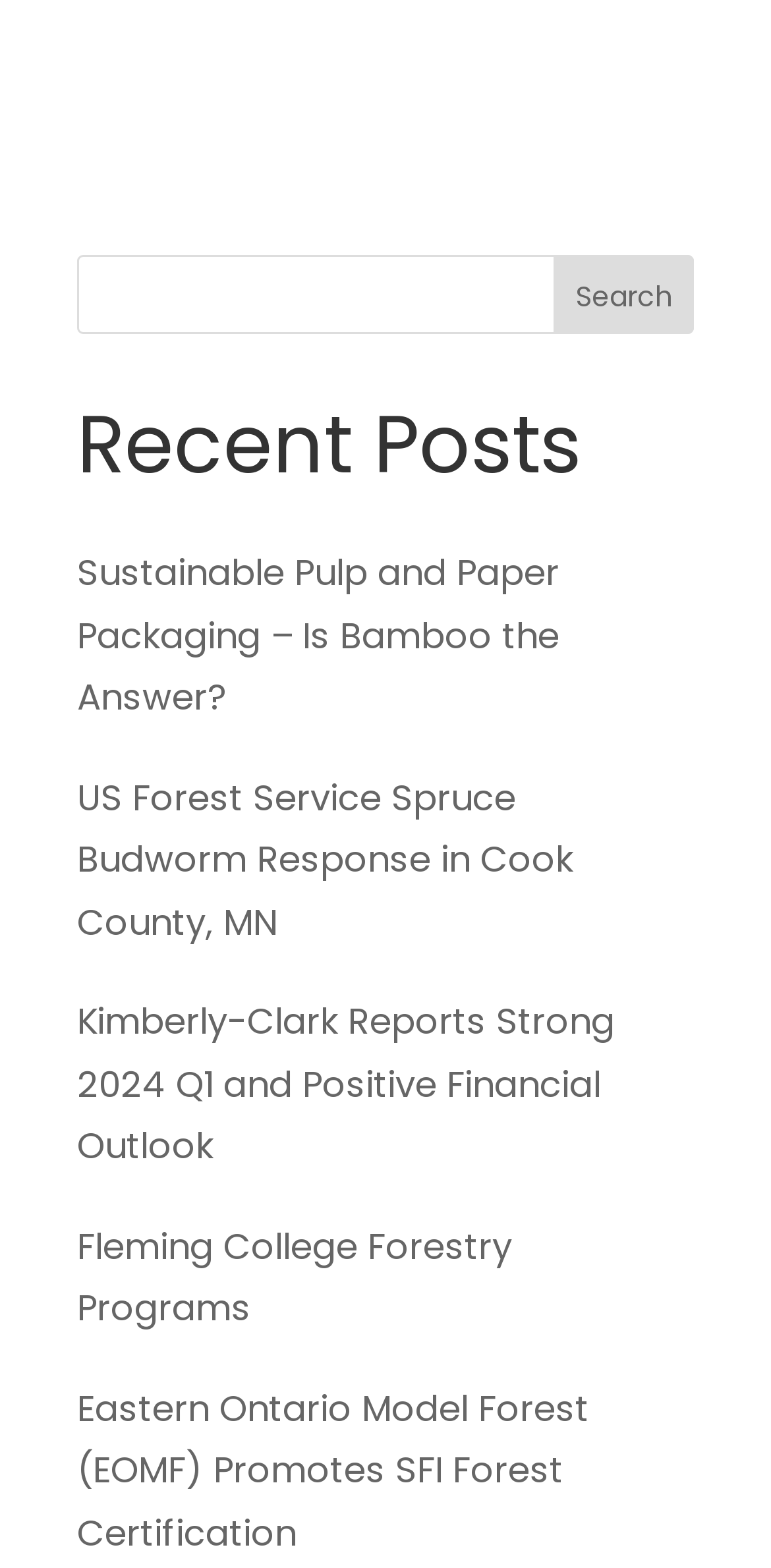Given the element description, predict the bounding box coordinates in the format (top-left x, top-left y, bottom-right x, bottom-right y), using floating point numbers between 0 and 1: Search

[0.719, 0.163, 0.9, 0.214]